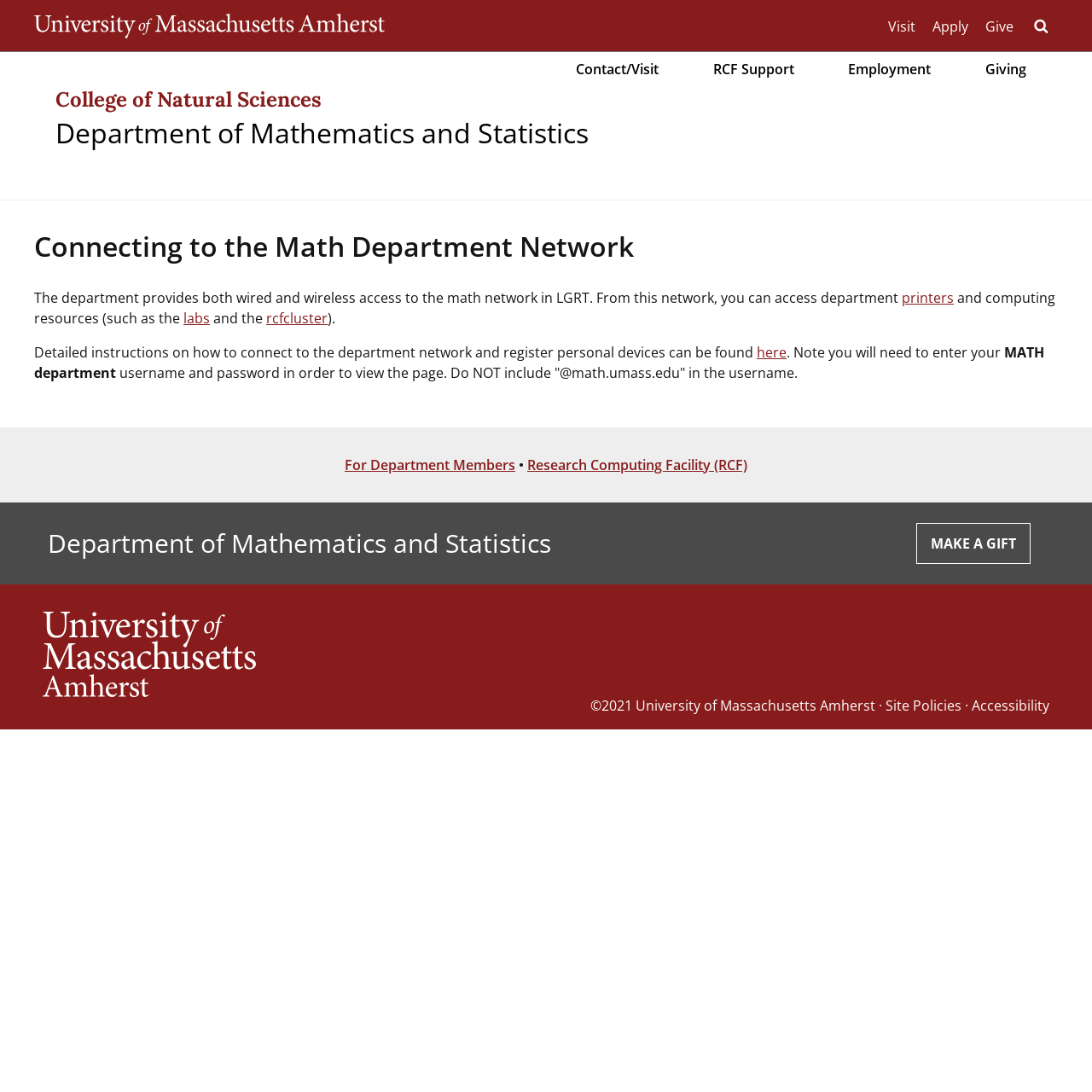Given the element description, predict the bounding box coordinates in the format (top-left x, top-left y, bottom-right x, bottom-right y), using floating point numbers between 0 and 1: RCF Support

[0.644, 0.045, 0.736, 0.081]